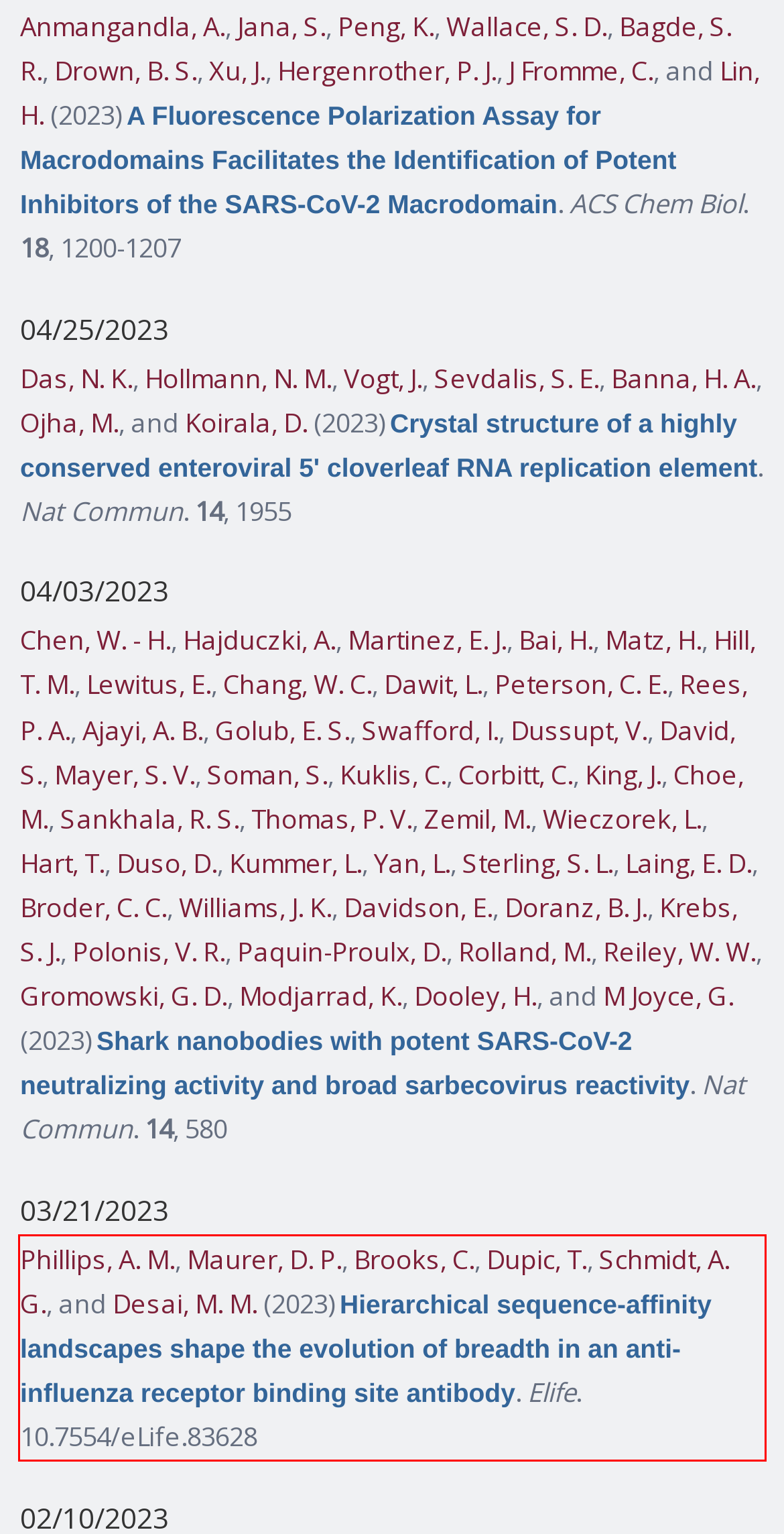Using the provided screenshot of a webpage, recognize the text inside the red rectangle bounding box by performing OCR.

Phillips, A. M., Maurer, D. P., Brooks, C., Dupic, T., Schmidt, A. G., and Desai, M. M. (2023) Hierarchical sequence-affinity landscapes shape the evolution of breadth in an anti-influenza receptor binding site antibody. Elife. 10.7554/eLife.83628